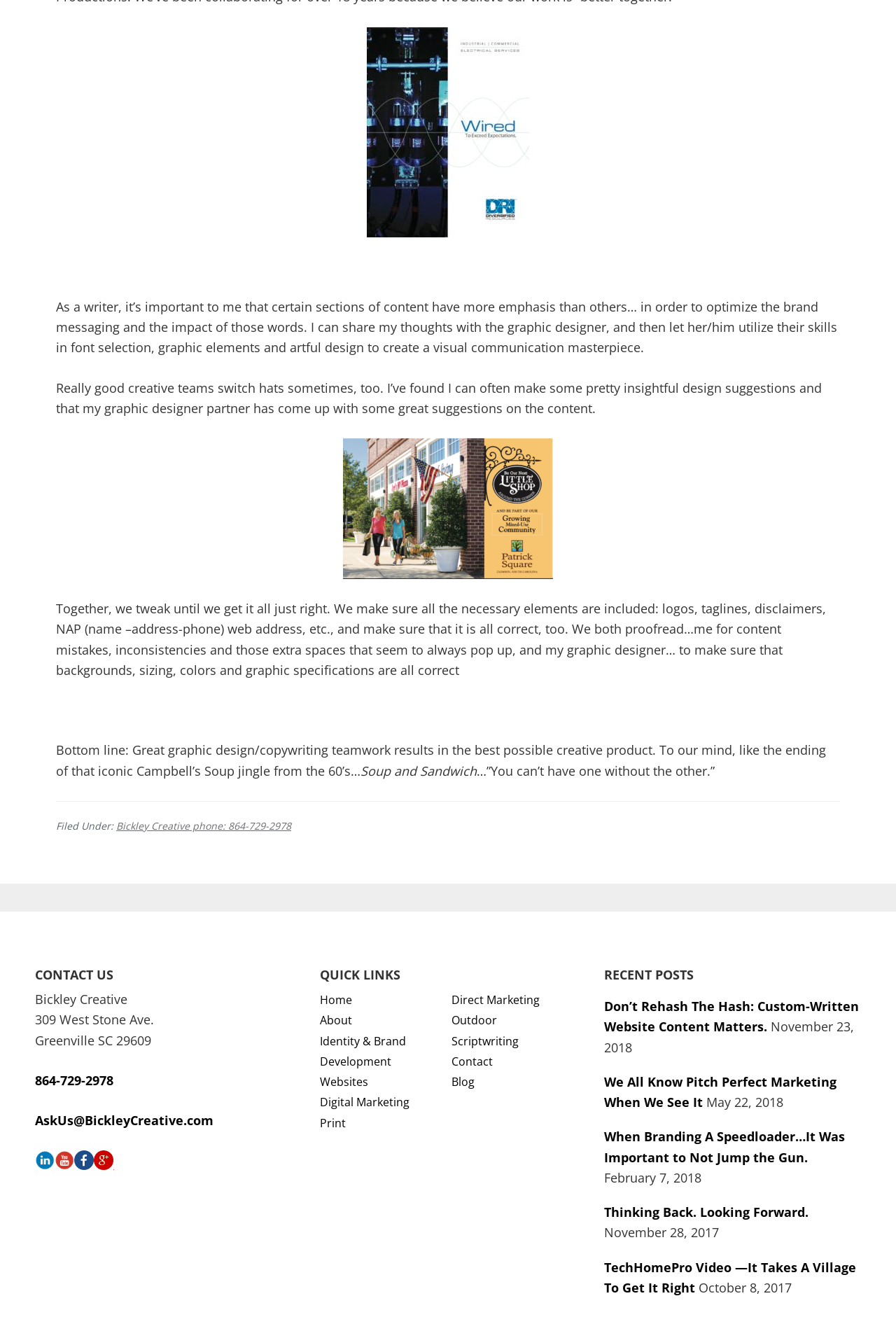What is the phone number of the company?
Based on the content of the image, thoroughly explain and answer the question.

The phone number of the company can be found in the footer section and contact us section of the webpage, where it is written as '864-729-2978'.